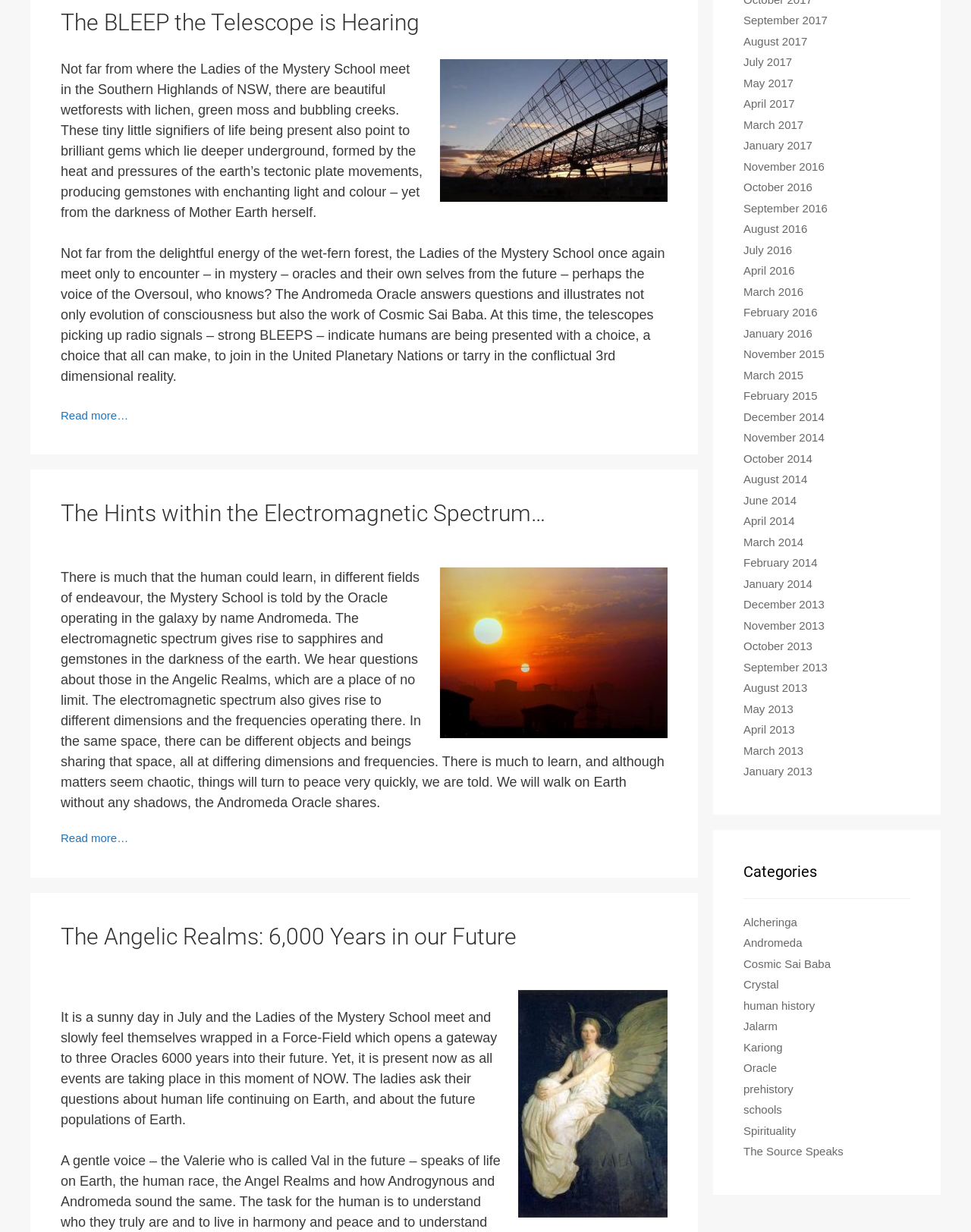Please specify the coordinates of the bounding box for the element that should be clicked to carry out this instruction: "Learn more about The Angelic Realms: 6,000 Years in our Future". The coordinates must be four float numbers between 0 and 1, formatted as [left, top, right, bottom].

[0.062, 0.749, 0.532, 0.771]